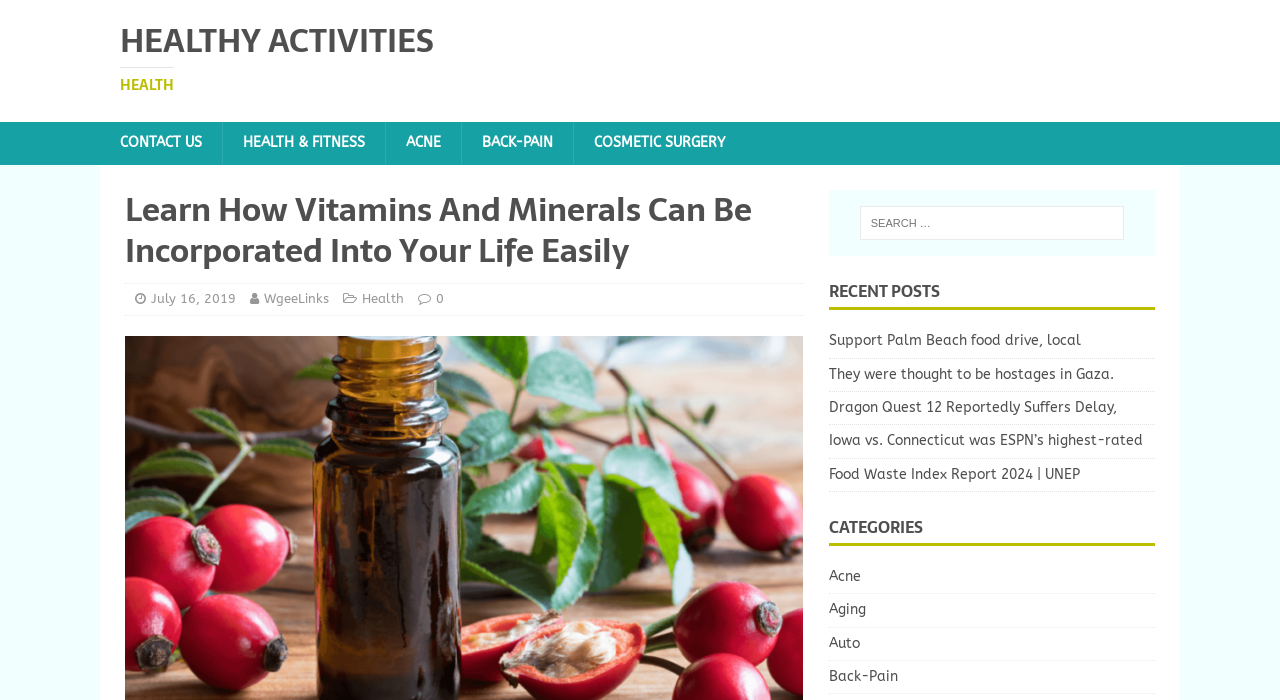Find the bounding box of the UI element described as: "Contact Us". The bounding box coordinates should be given as four float values between 0 and 1, i.e., [left, top, right, bottom].

[0.078, 0.175, 0.173, 0.235]